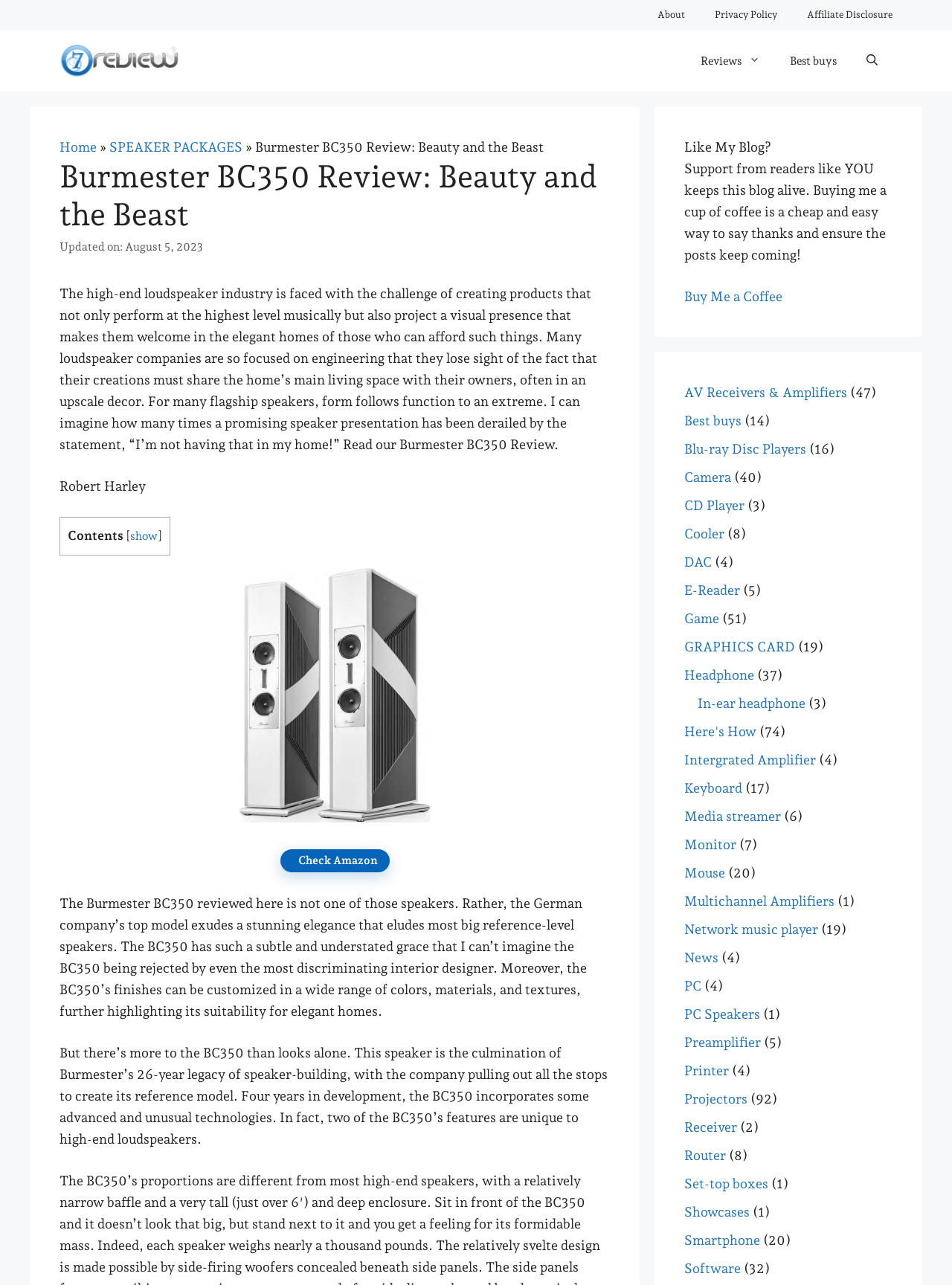What is the date when the article was updated?
Look at the image and provide a detailed response to the question.

The article mentions 'Updated on: August 5, 2023', which indicates the date when the article was updated.